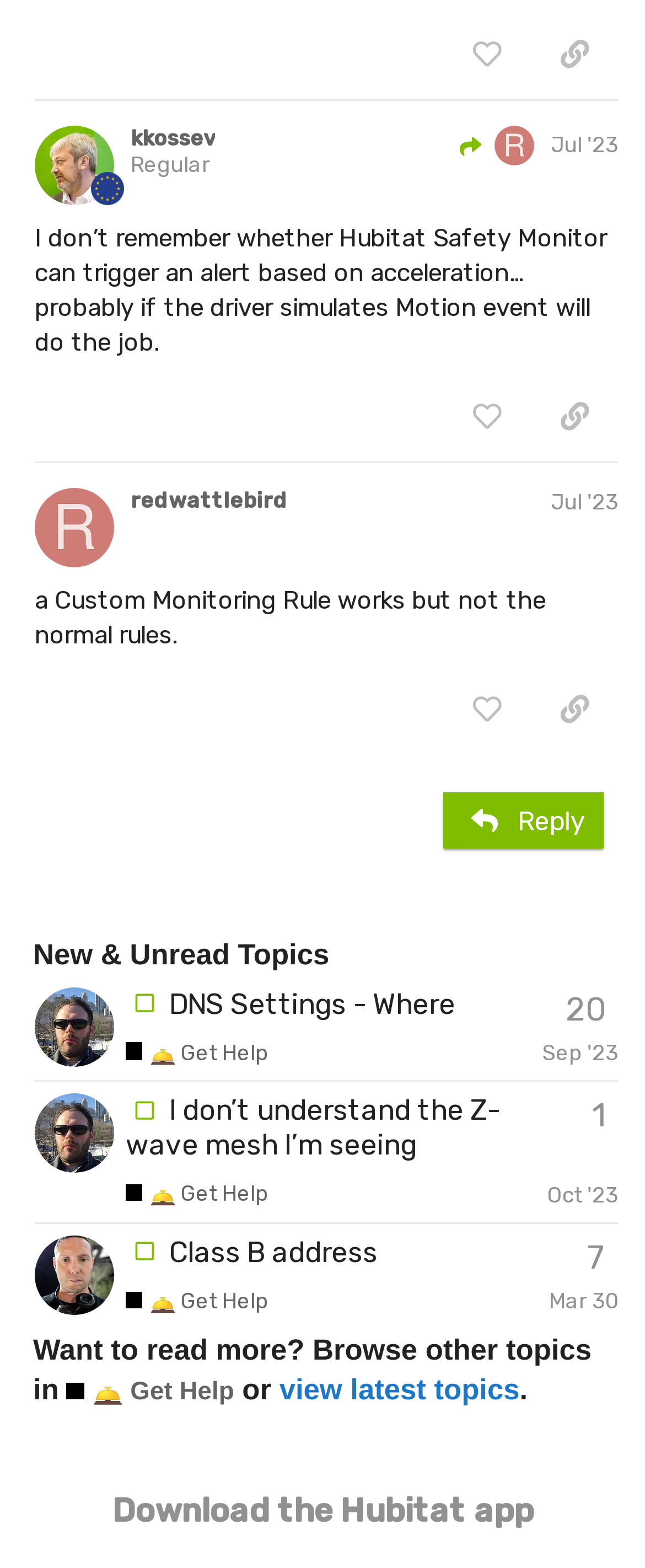Could you locate the bounding box coordinates for the section that should be clicked to accomplish this task: "Click on the link to learn about car shipping in 2024".

None